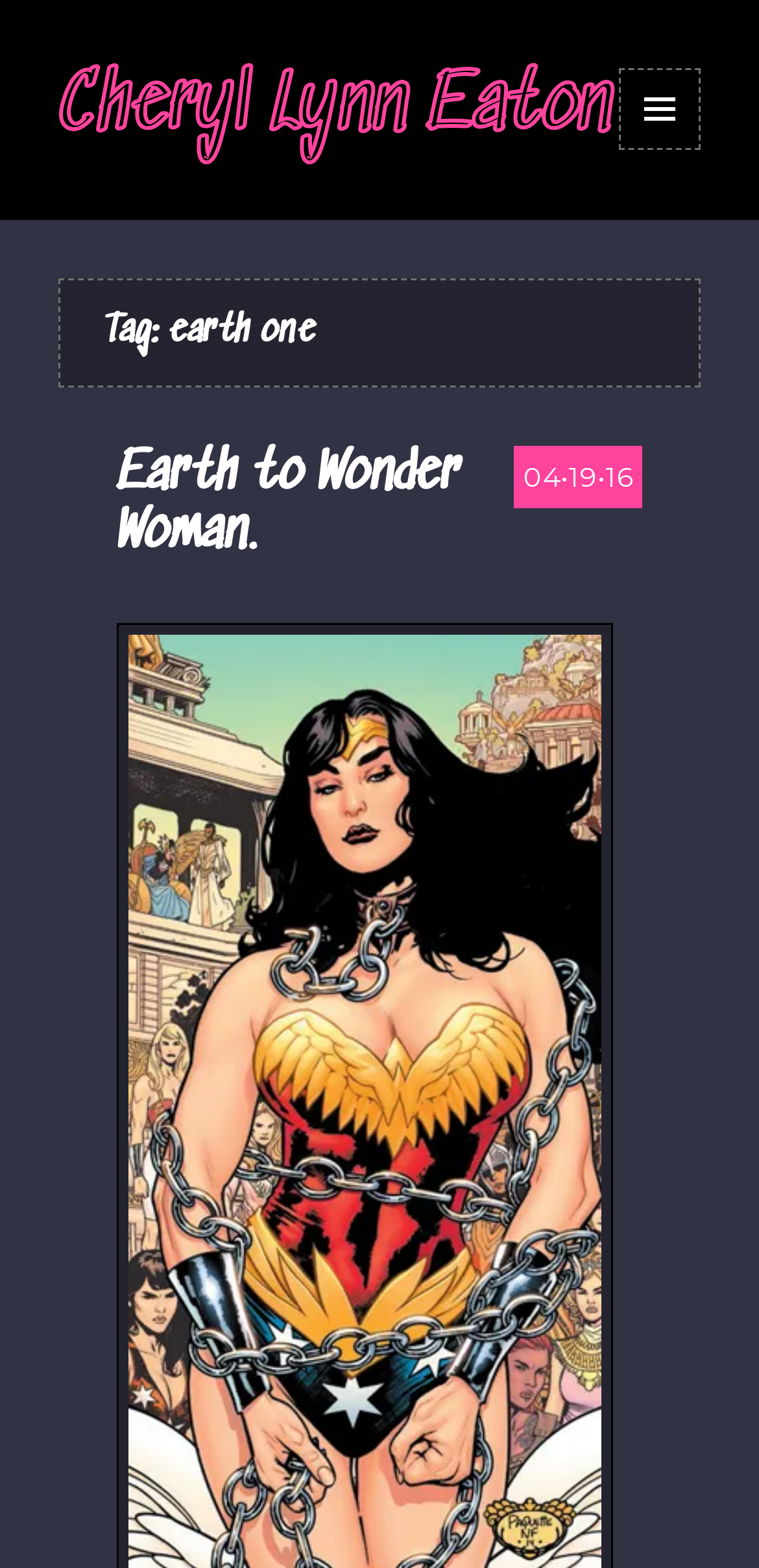Using the information in the image, could you please answer the following question in detail:
What is the tag of the current post?

I found the tag by looking at the heading which says 'Tag: earth one'.